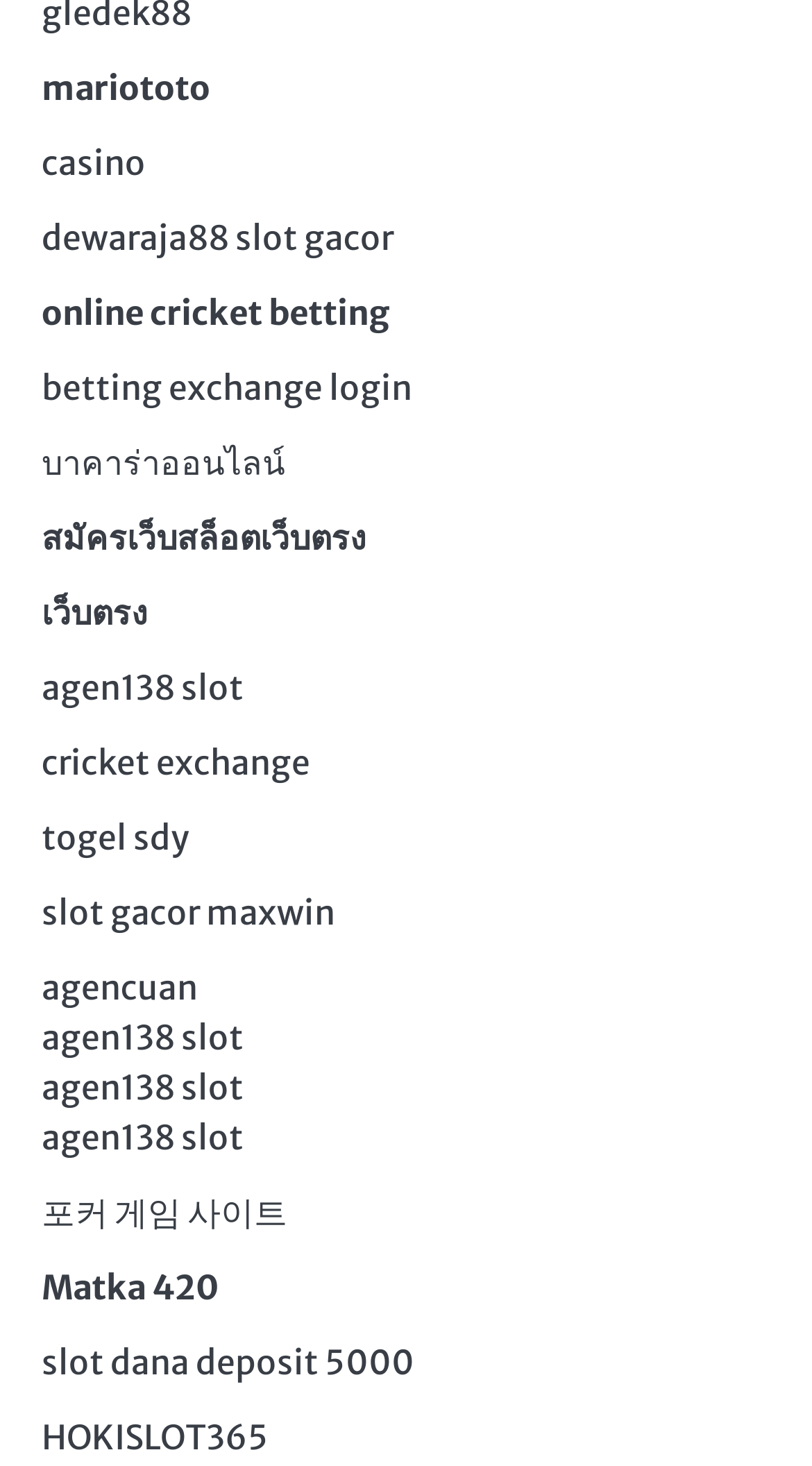Locate the bounding box coordinates of the clickable element to fulfill the following instruction: "play dewaraja88 slot gacor". Provide the coordinates as four float numbers between 0 and 1 in the format [left, top, right, bottom].

[0.051, 0.148, 0.485, 0.177]